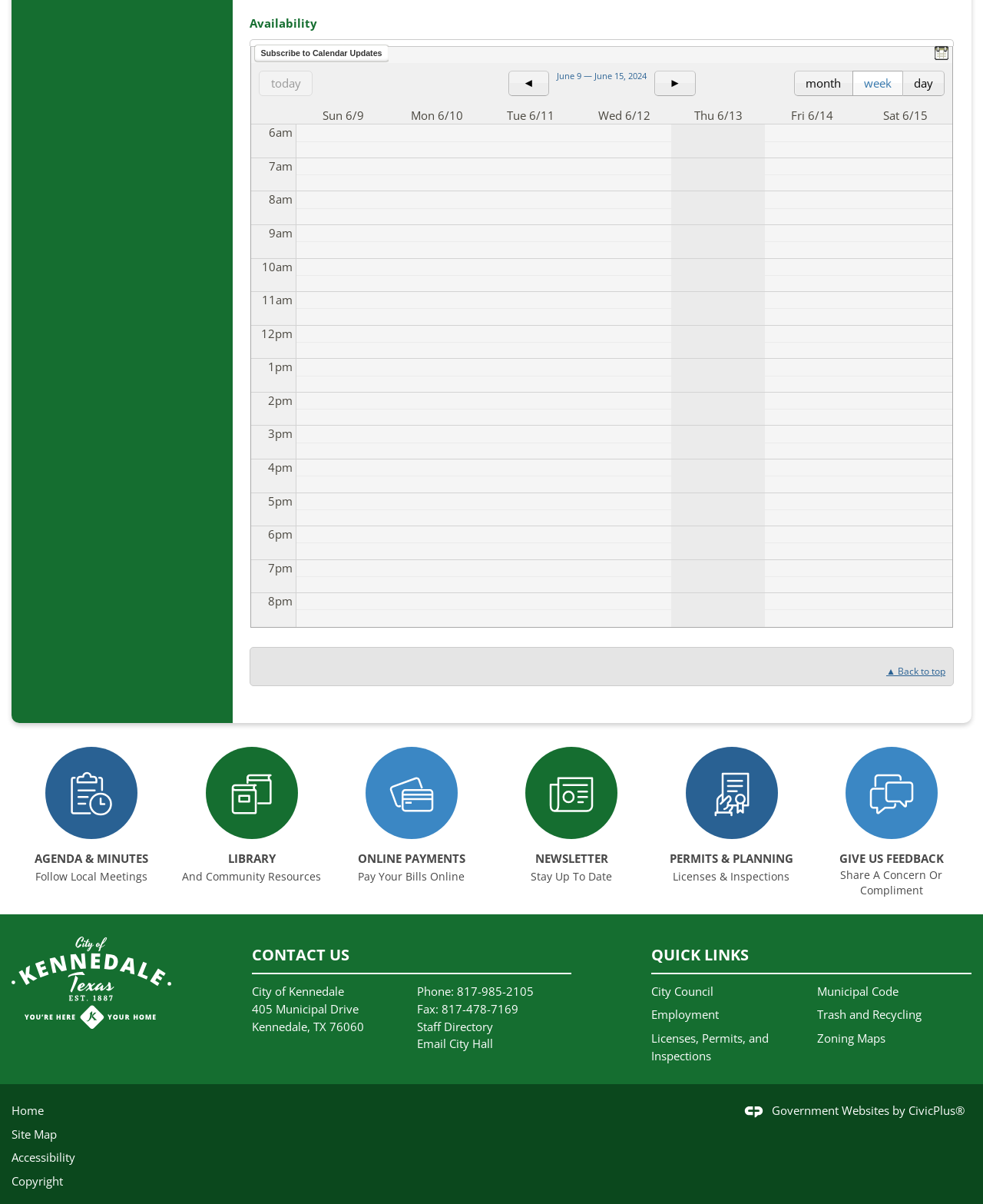Identify the bounding box coordinates of the element that should be clicked to fulfill this task: "Select a time slot". The coordinates should be provided as four float numbers between 0 and 1, i.e., [left, top, right, bottom].

[0.302, 0.104, 0.969, 0.117]